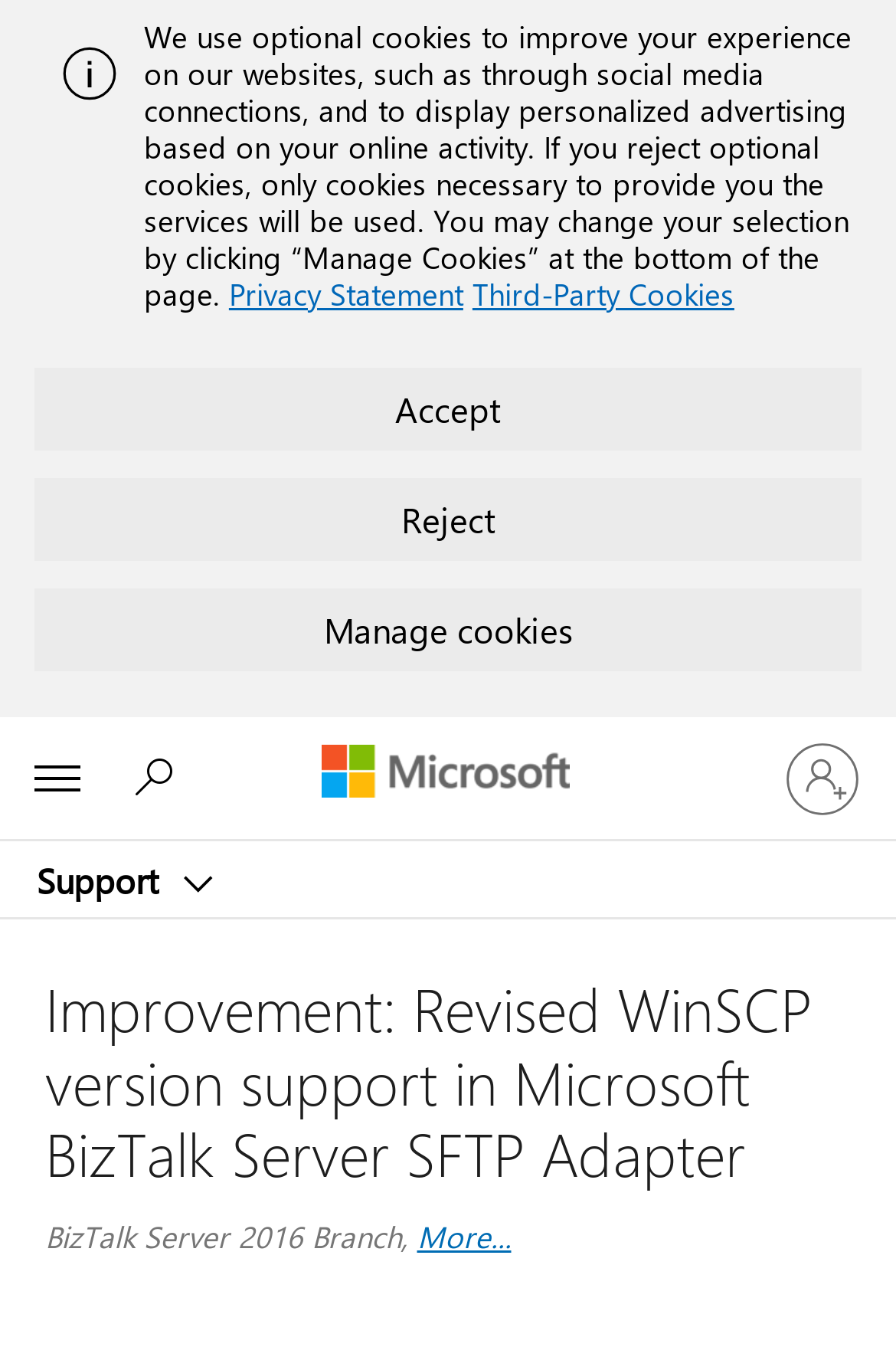What is the purpose of the 'Search for help' button?
Please analyze the image and answer the question with as much detail as possible.

I inferred the purpose of the 'Search for help' button by its name and its location in the 'Support' section, which suggests that it is meant to help users find assistance.